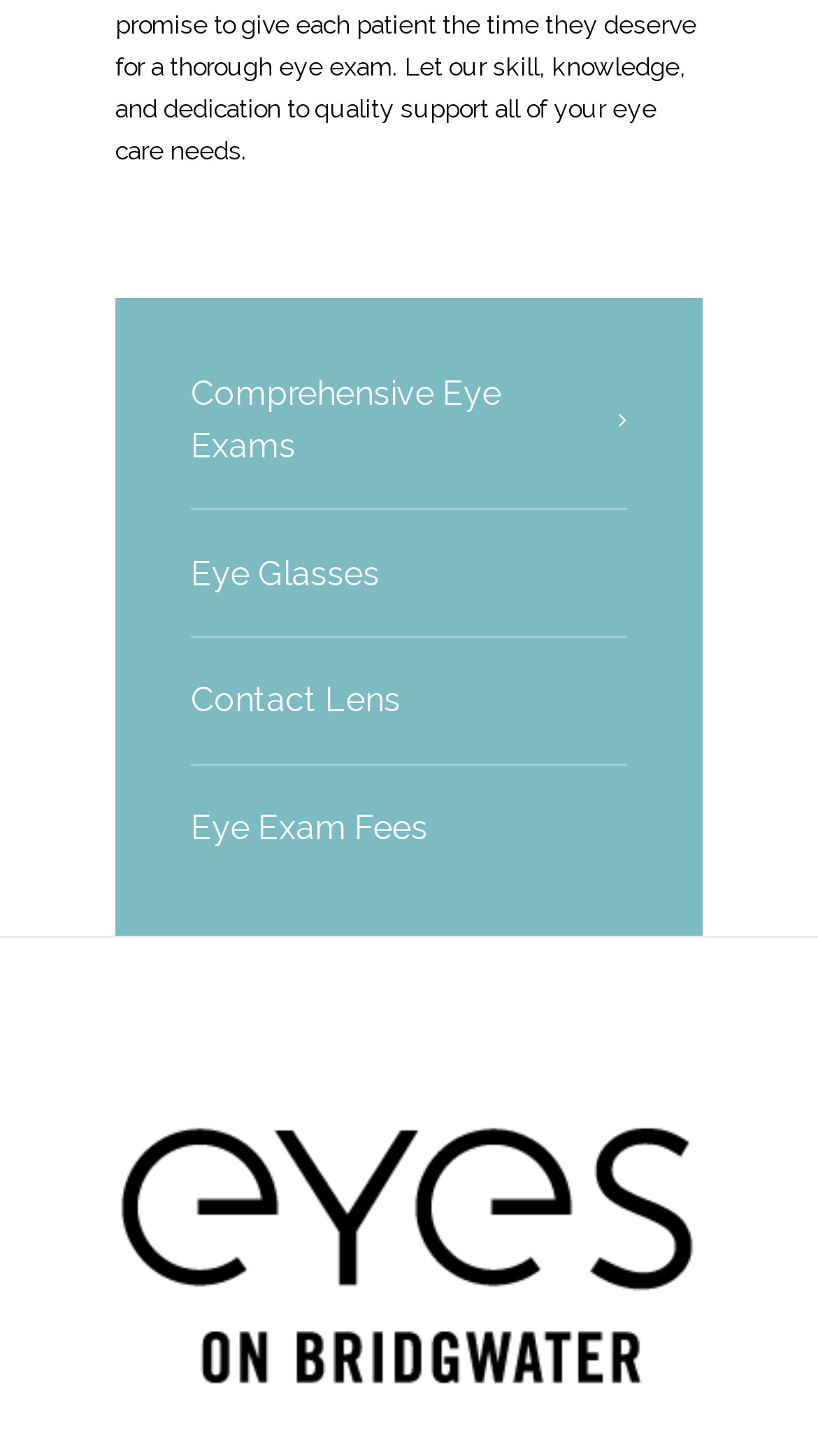Given the webpage screenshot and the description, determine the bounding box coordinates (top-left x, top-left y, bottom-right x, bottom-right y) that define the location of the UI element matching this description: Eye Glasses

[0.233, 0.38, 0.464, 0.407]